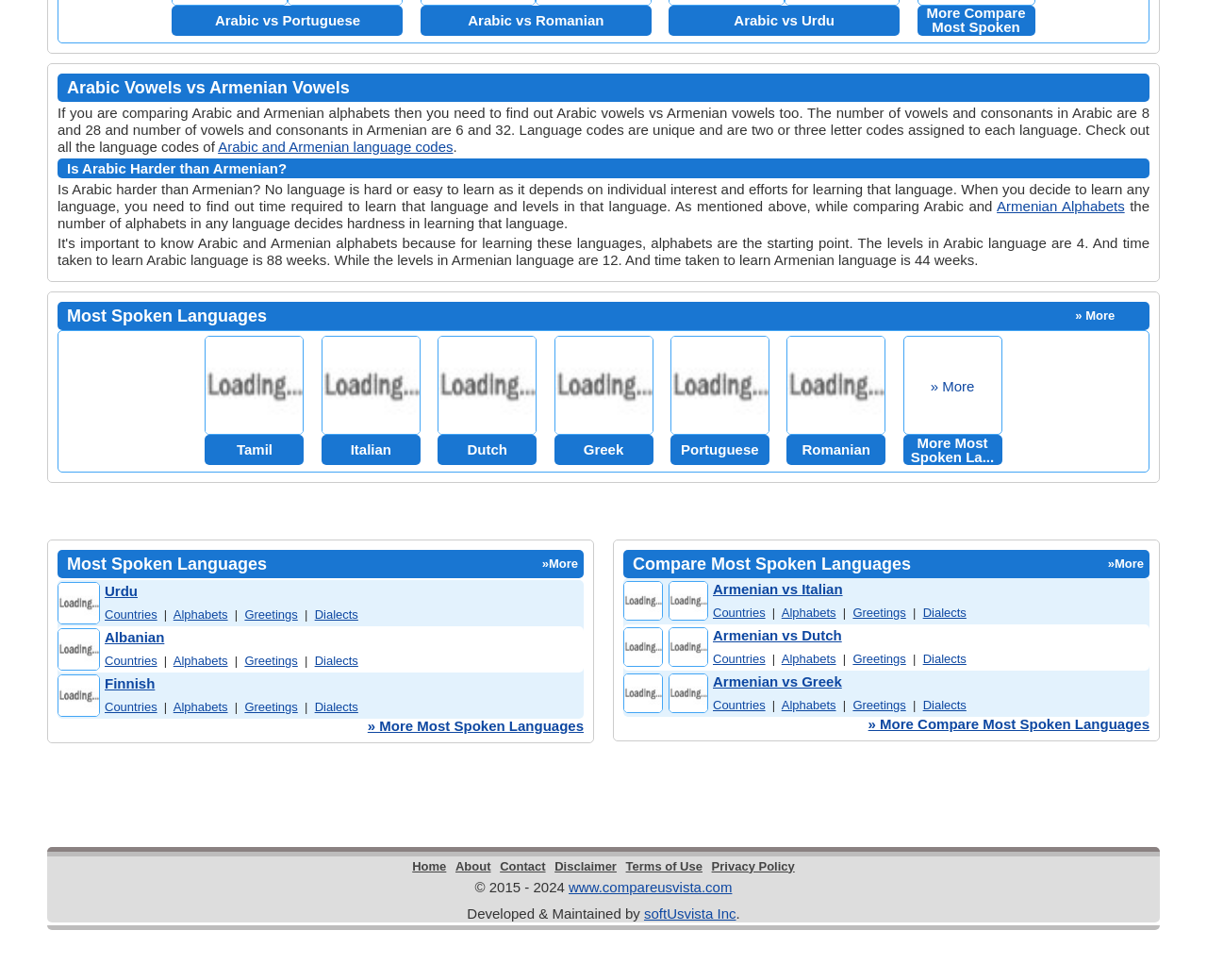How many images are there in the 'Most Spoken Languages' section? Look at the image and give a one-word or short phrase answer.

6